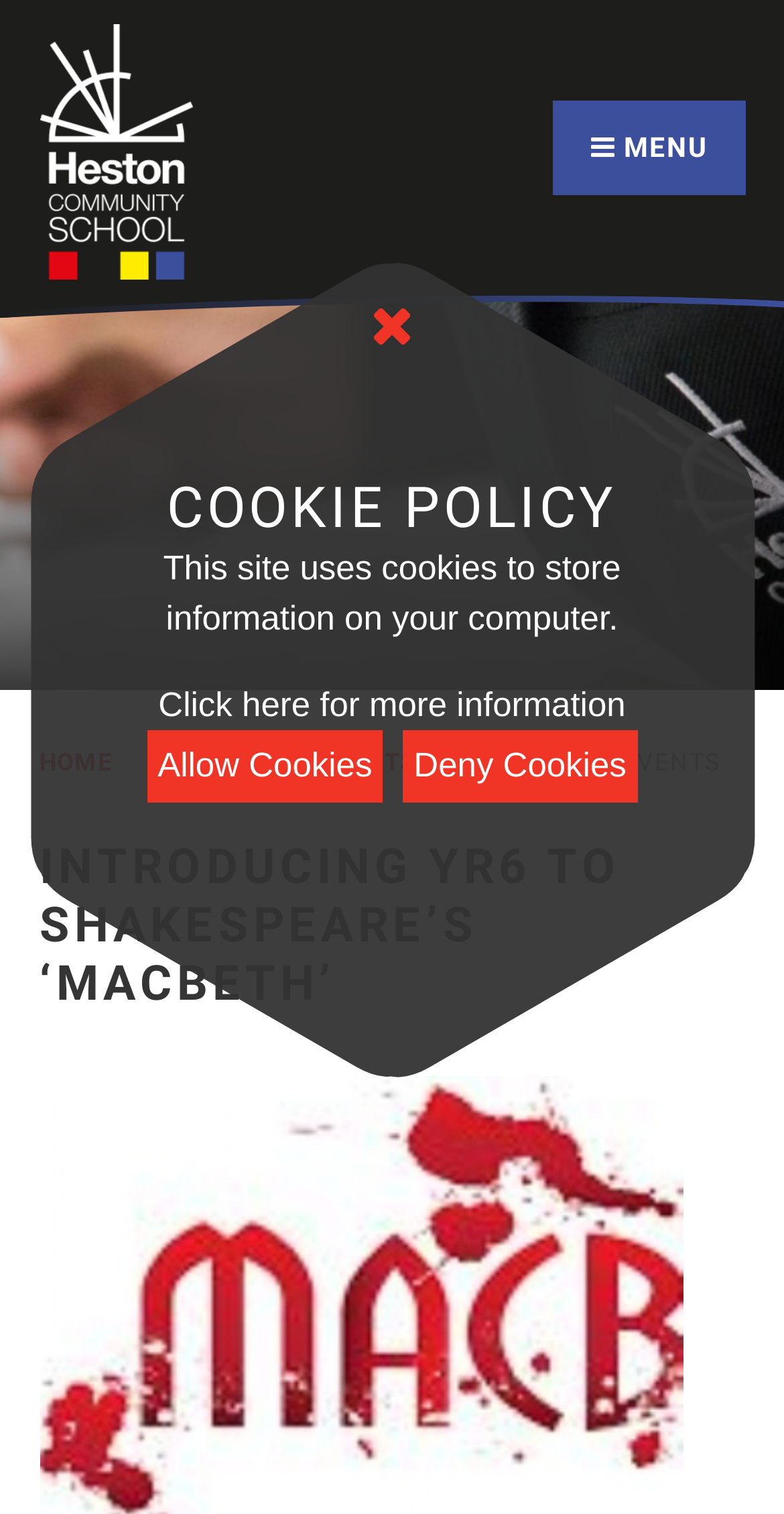Pinpoint the bounding box coordinates of the area that must be clicked to complete this instruction: "Click the 'Skip to content' link".

[0.0, 0.003, 0.293, 0.024]